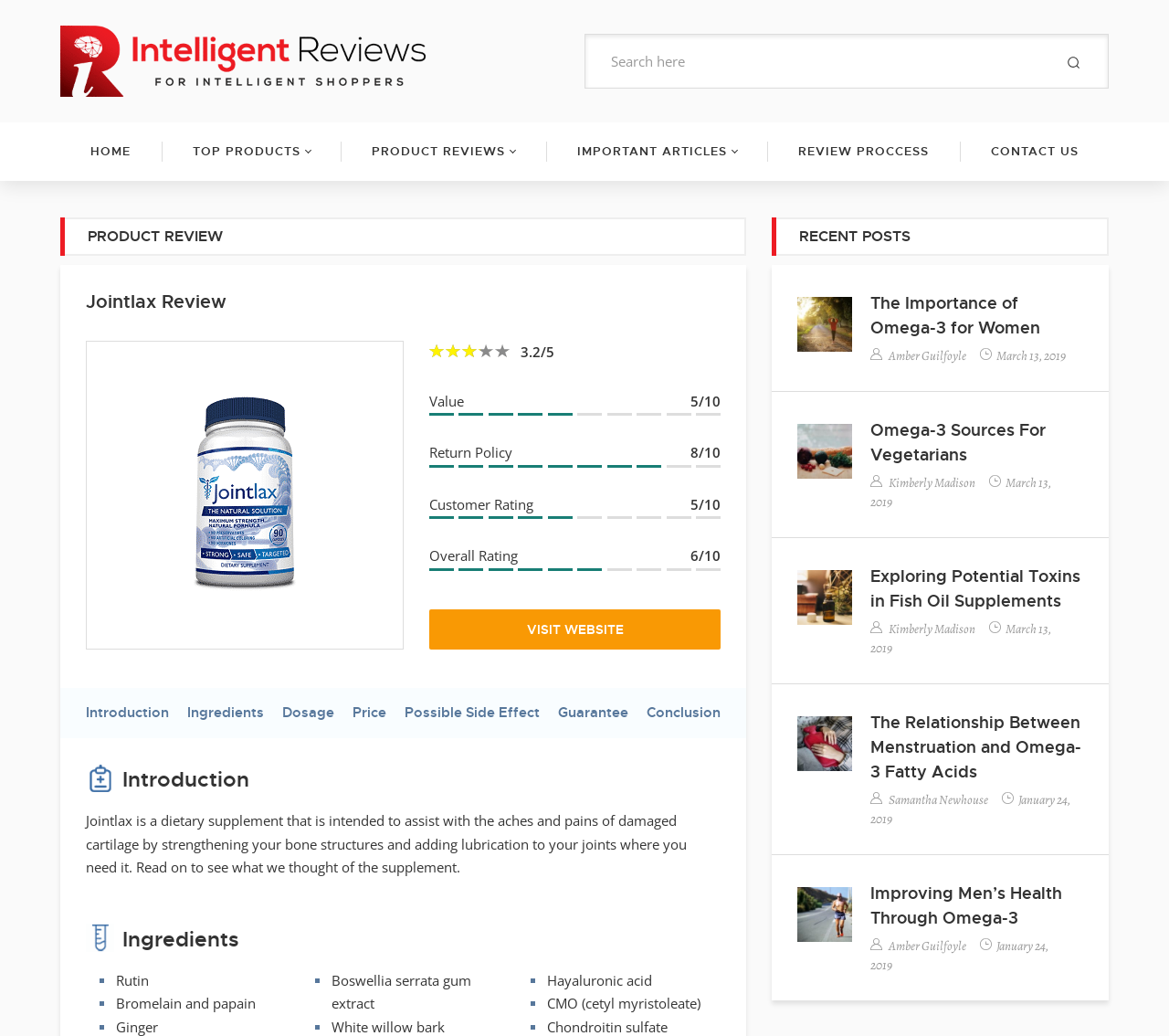Pinpoint the bounding box coordinates of the element to be clicked to execute the instruction: "Read the introduction".

[0.073, 0.677, 0.145, 0.699]